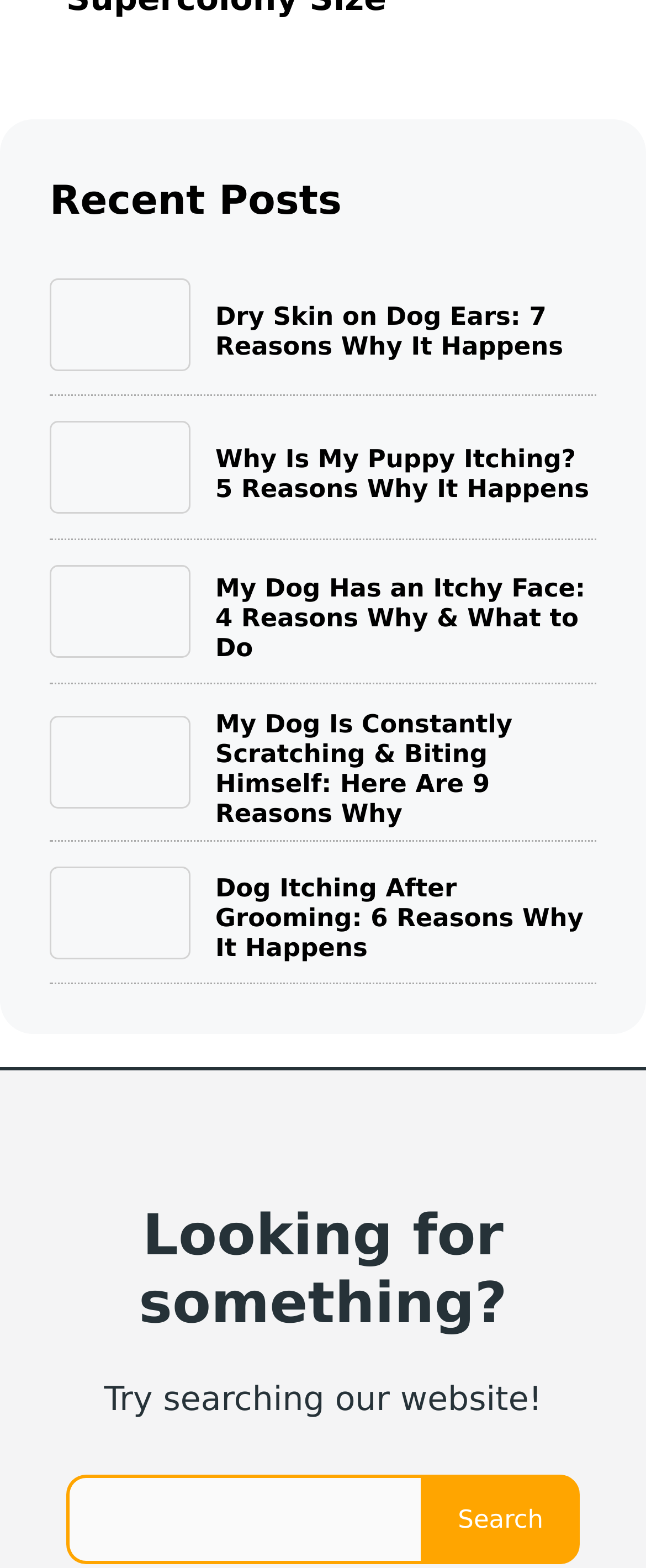Identify the bounding box coordinates of the section that should be clicked to achieve the task described: "Learn about dog itching after grooming".

[0.077, 0.552, 0.295, 0.616]